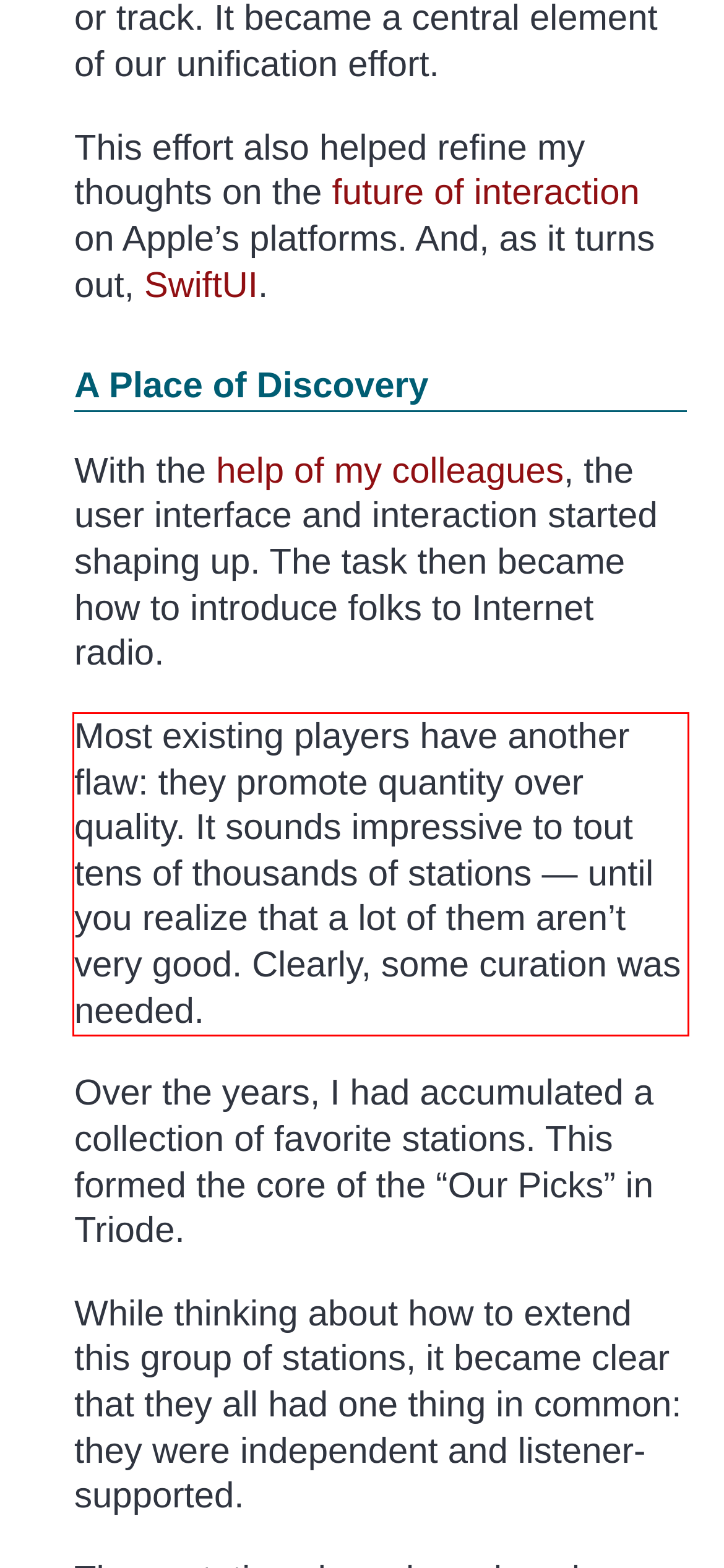Using the provided webpage screenshot, identify and read the text within the red rectangle bounding box.

Most existing players have another flaw: they promote quantity over quality. It sounds impressive to tout tens of thousands of stations — until you realize that a lot of them aren’t very good. Clearly, some curation was needed.